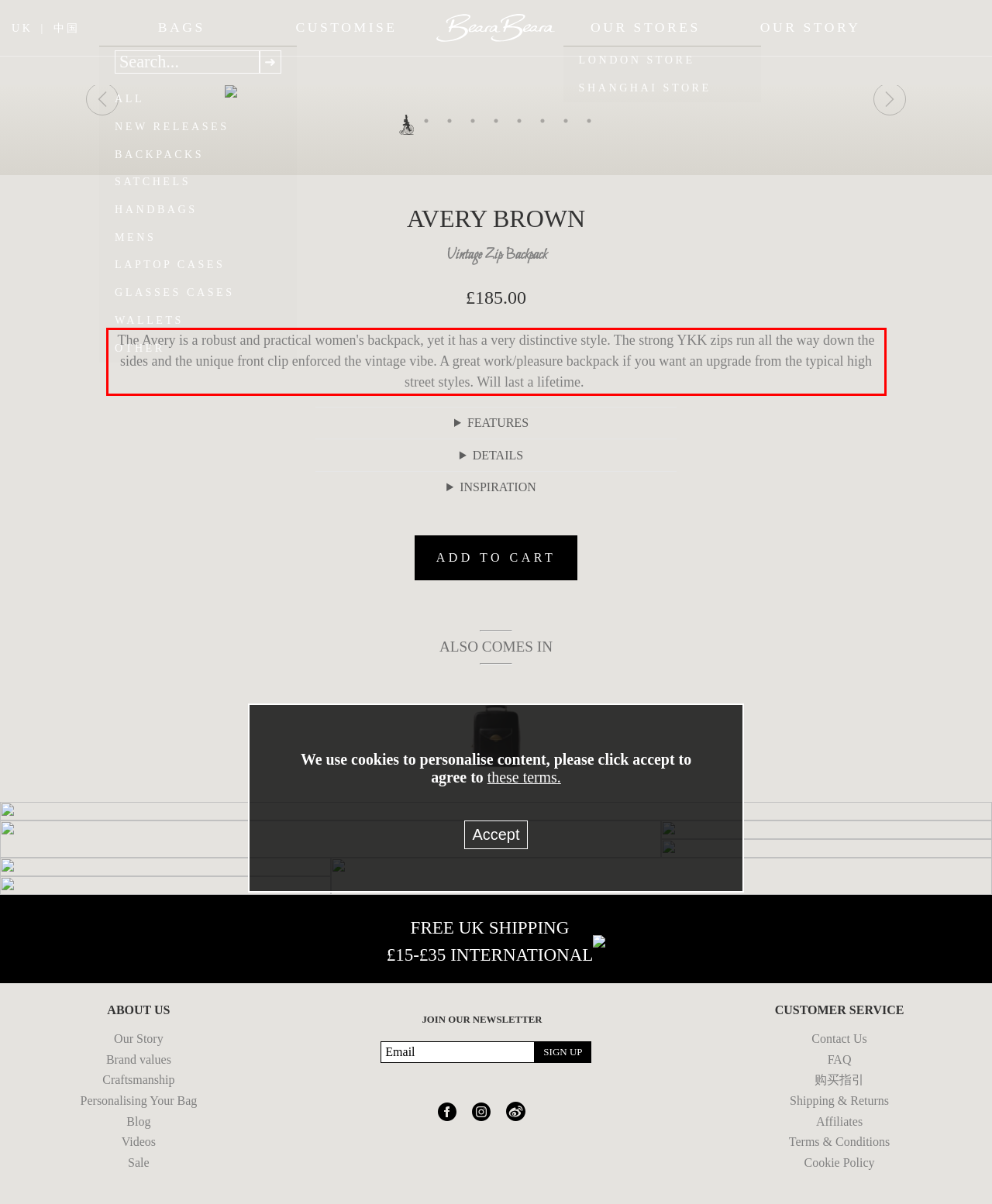Inspect the webpage screenshot that has a red bounding box and use OCR technology to read and display the text inside the red bounding box.

The Avery is a robust and practical women's backpack, yet it has a very distinctive style. The strong YKK zips run all the way down the sides and the unique front clip enforced the vintage vibe. A great work/pleasure backpack if you want an upgrade from the typical high street styles. Will last a lifetime.